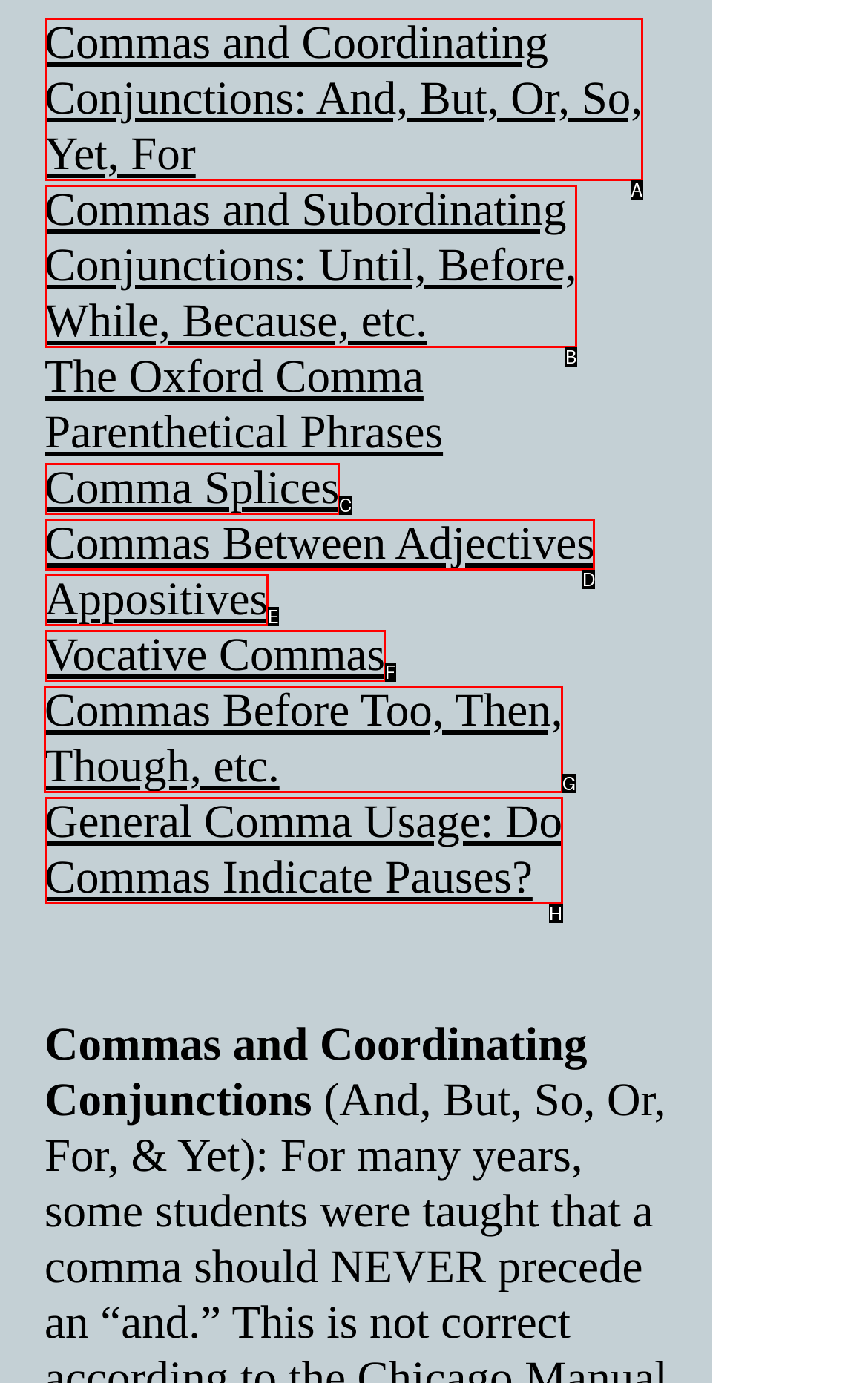Which lettered option should be clicked to achieve the task: check Success Stories? Choose from the given choices.

None